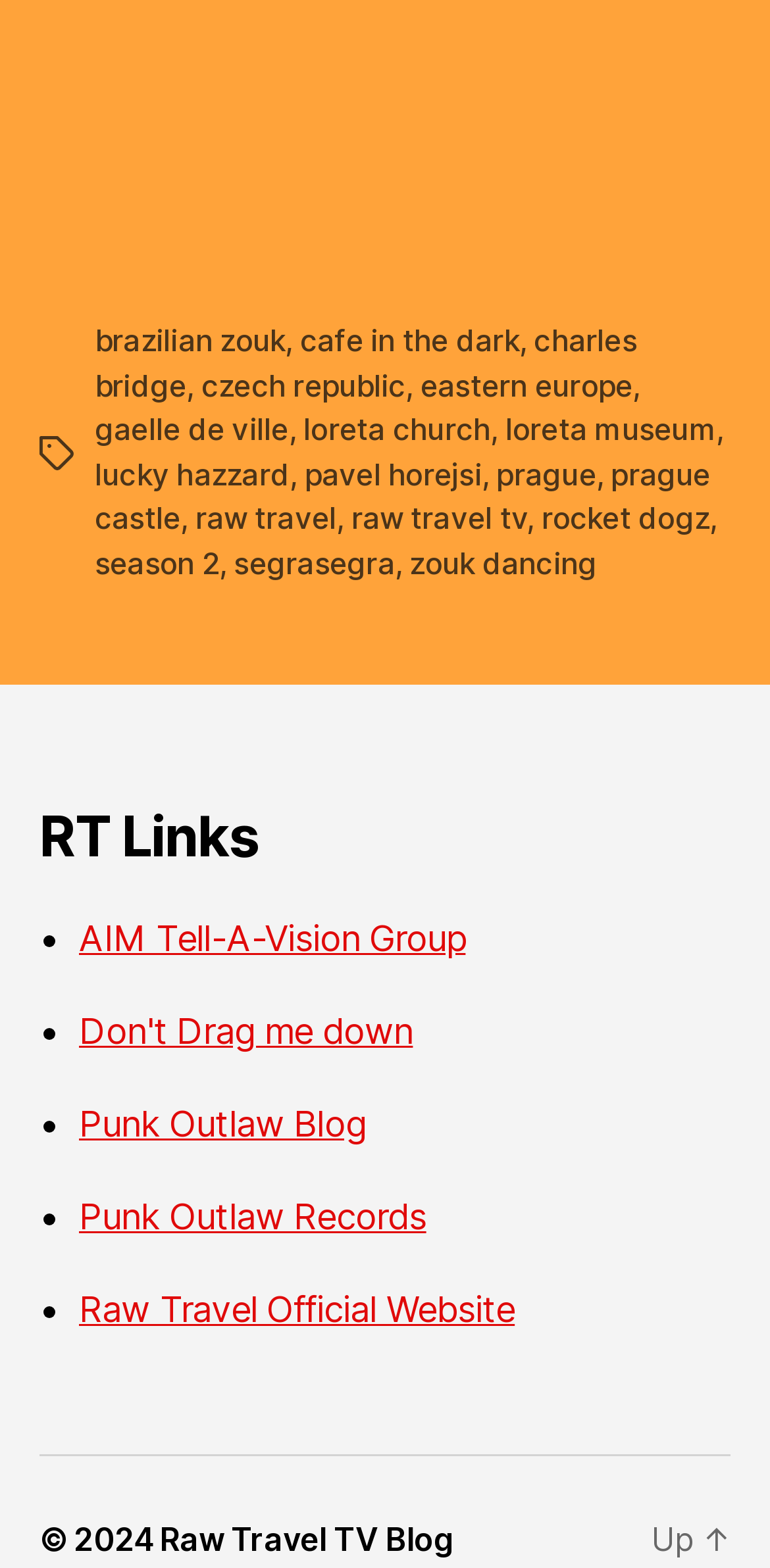Can you provide the bounding box coordinates for the element that should be clicked to implement the instruction: "check Punk Outlaw Blog"?

[0.103, 0.704, 0.476, 0.73]